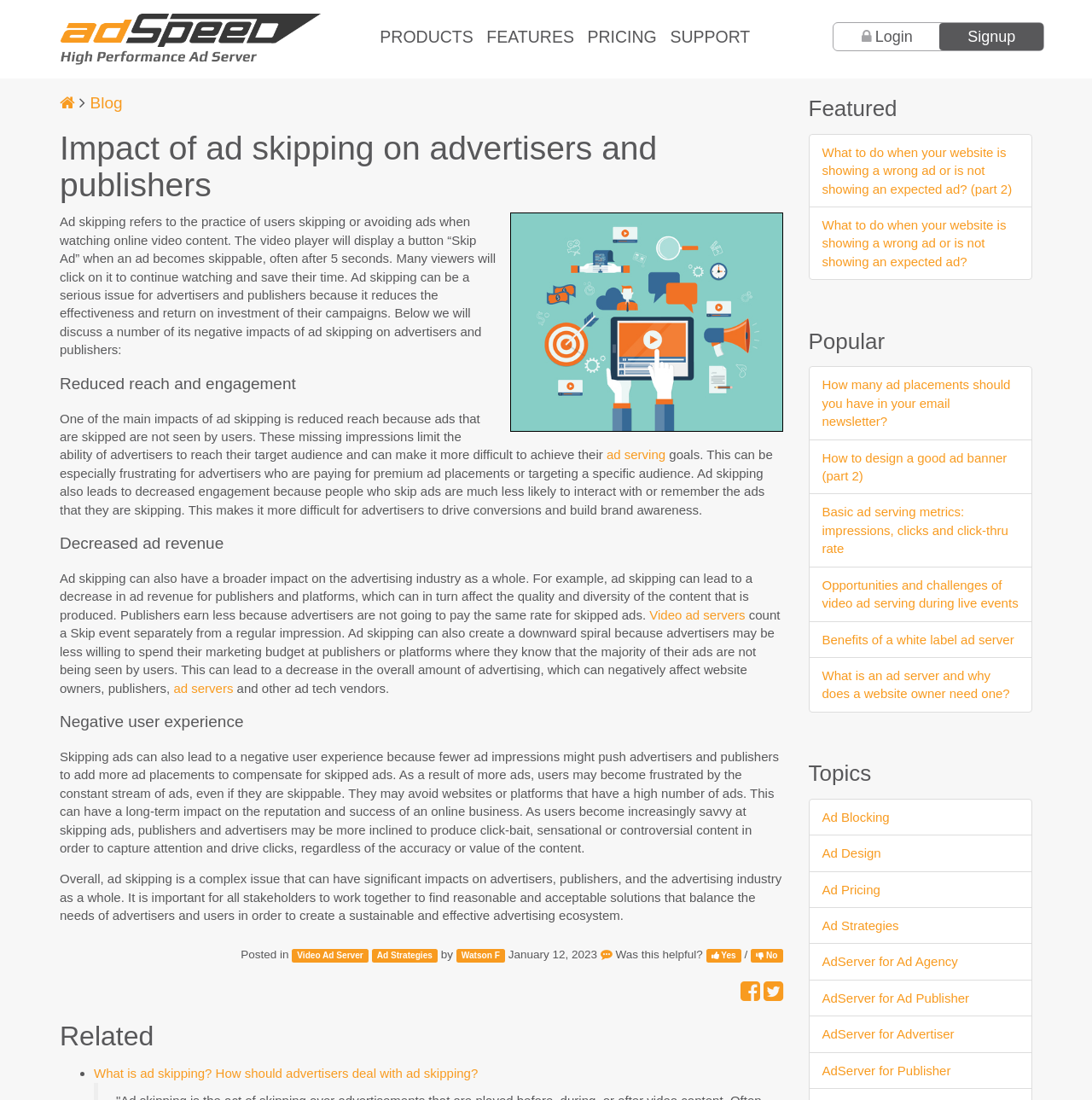What is the importance of finding solutions to ad skipping?
We need a detailed and meticulous answer to the question.

It is important for all stakeholders to work together to find reasonable and acceptable solutions that balance the needs of advertisers and users in order to create a sustainable and effective advertising ecosystem. Ad skipping is a complex issue that can have significant impacts on advertisers, publishers, and the advertising industry as a whole.